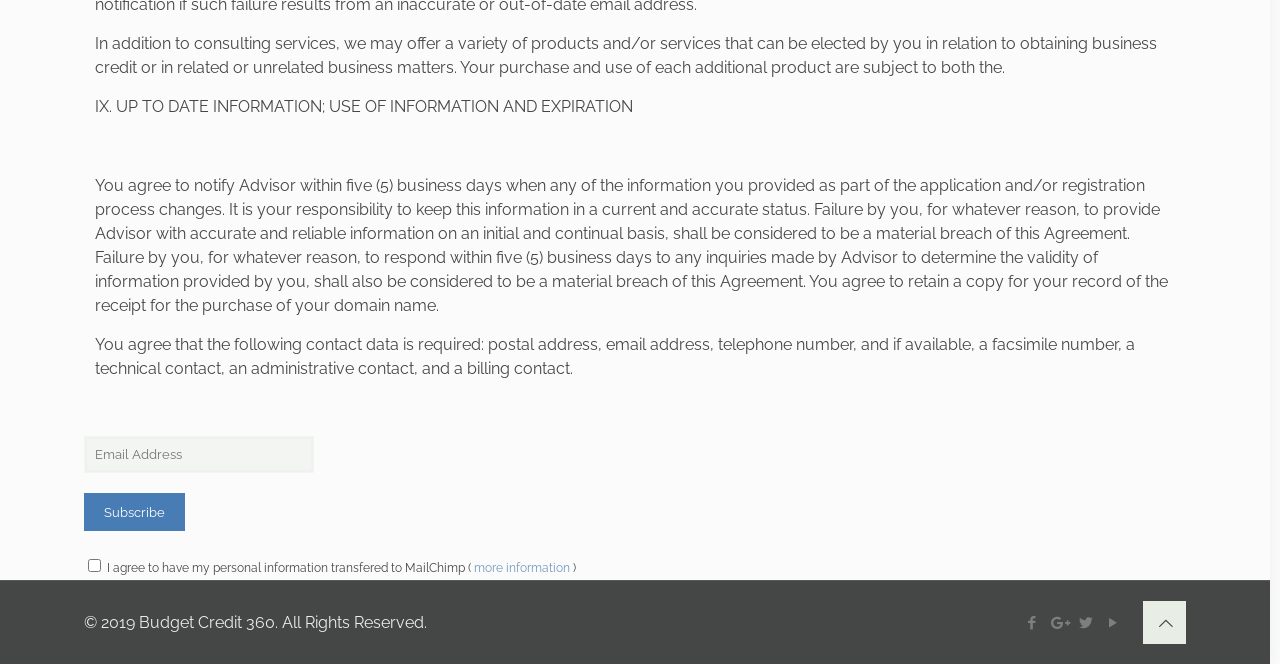What is required to subscribe?
From the image, provide a succinct answer in one word or a short phrase.

Email Address